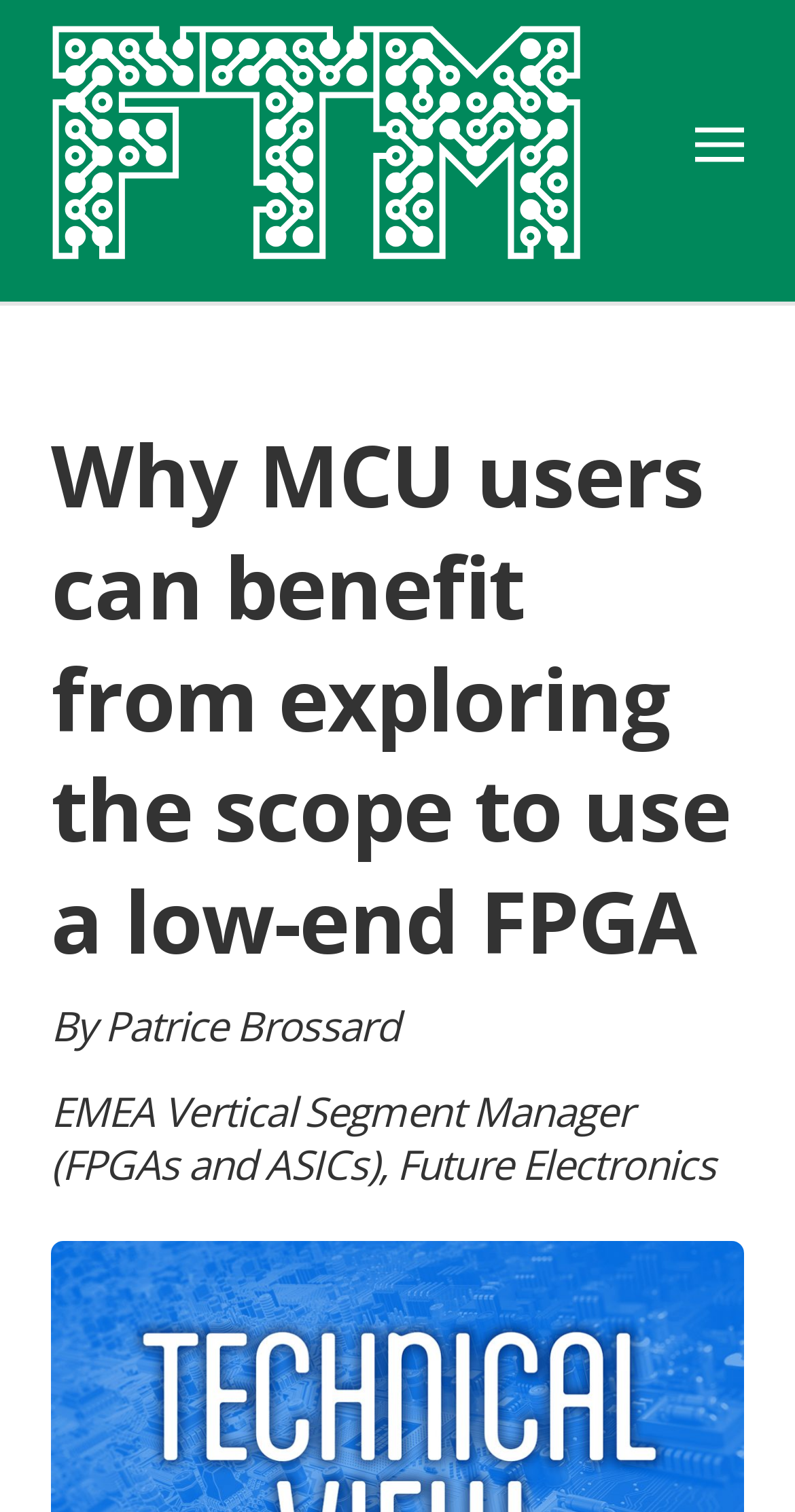What is the purpose of the link at the top right corner?
Based on the image, answer the question in a detailed manner.

The purpose of the link at the top right corner can be determined by looking at the text associated with the link element, which says 'Toggle navigation'.